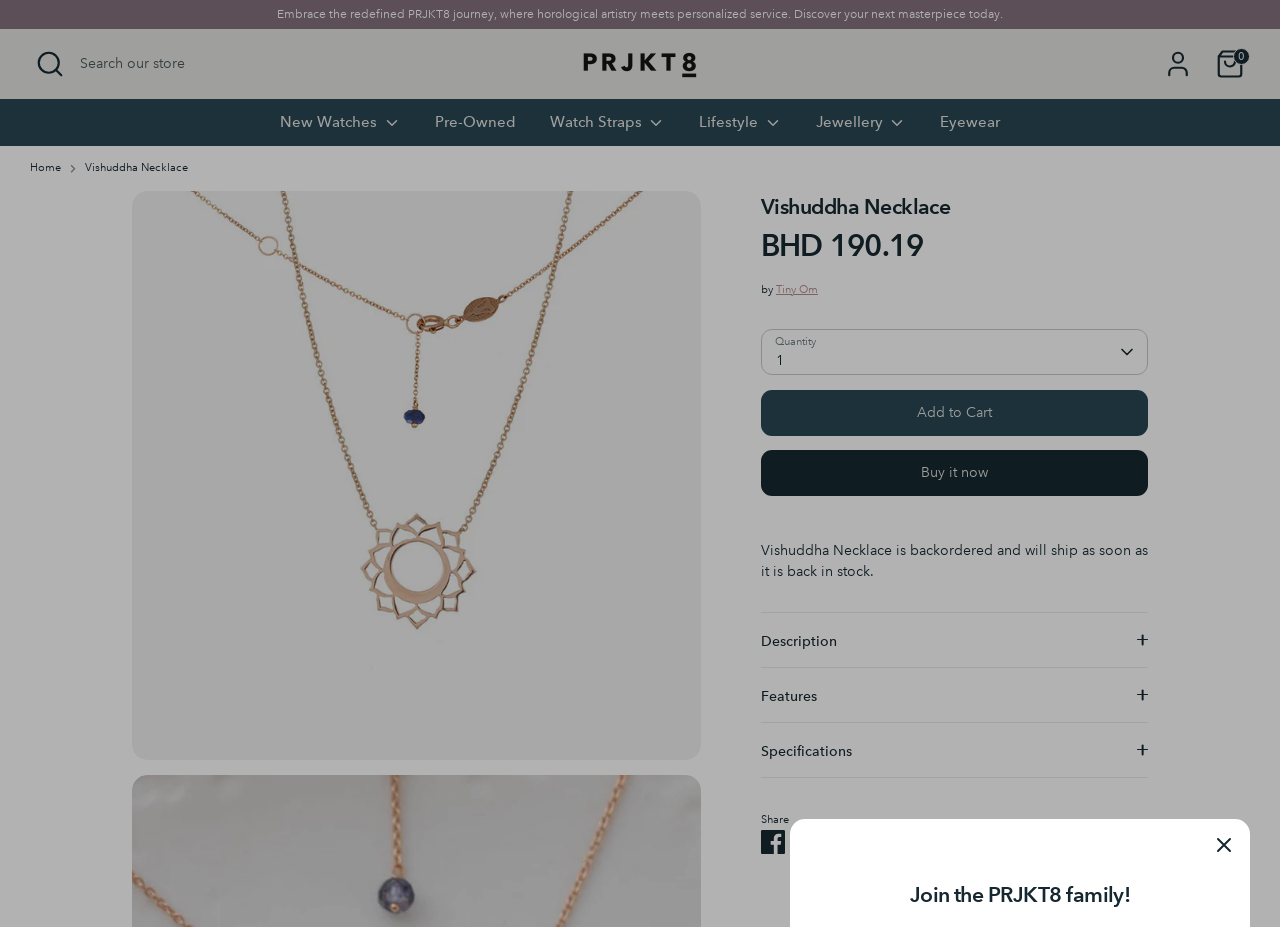How can I share the necklace with others?
Please give a detailed and elaborate explanation in response to the question.

I found the answer by looking at the link elements that say 'Share on Facebook', 'Share on Twitter', and 'Pin it'. These elements are located near the static text element that says 'Share', which suggests that they are options for sharing the necklace with others.